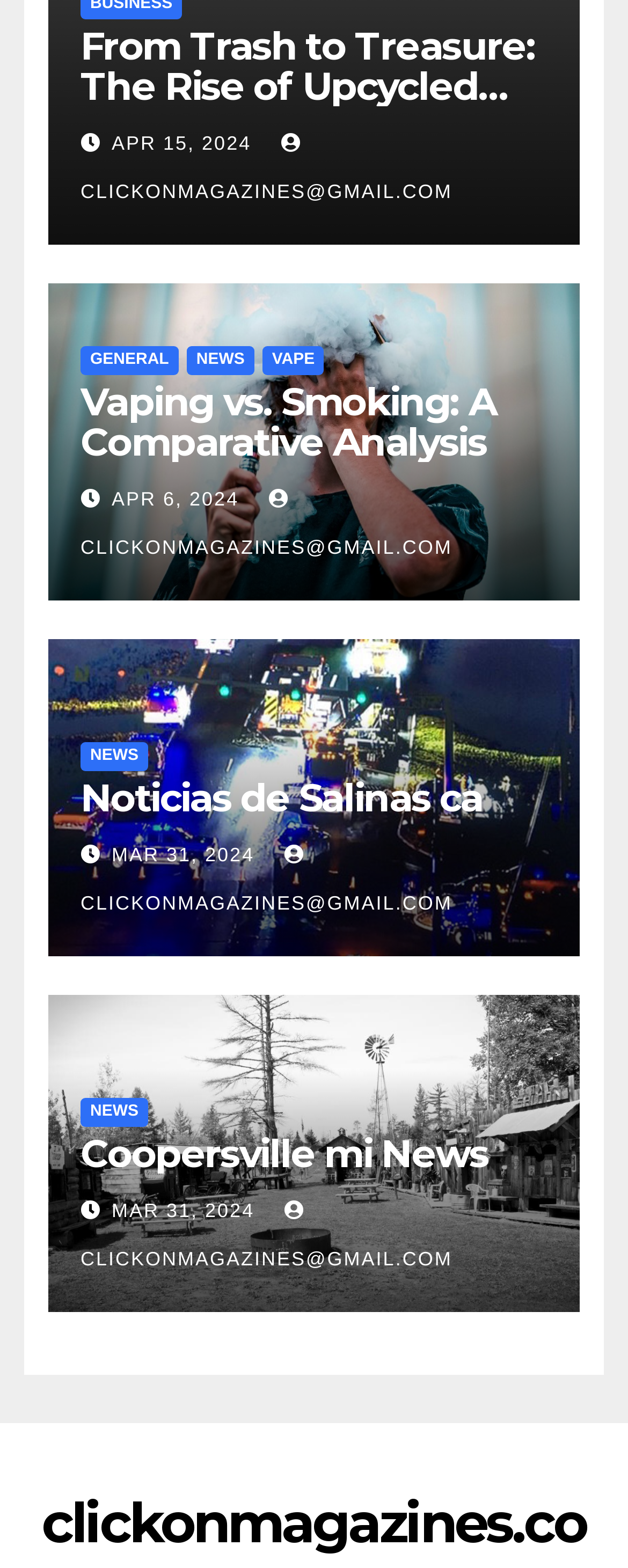Locate the bounding box coordinates of the area you need to click to fulfill this instruction: 'Read the article 'From Trash to Treasure: The Rise of Upcycled Bottle Bags''. The coordinates must be in the form of four float numbers ranging from 0 to 1: [left, top, right, bottom].

[0.128, 0.015, 0.852, 0.096]